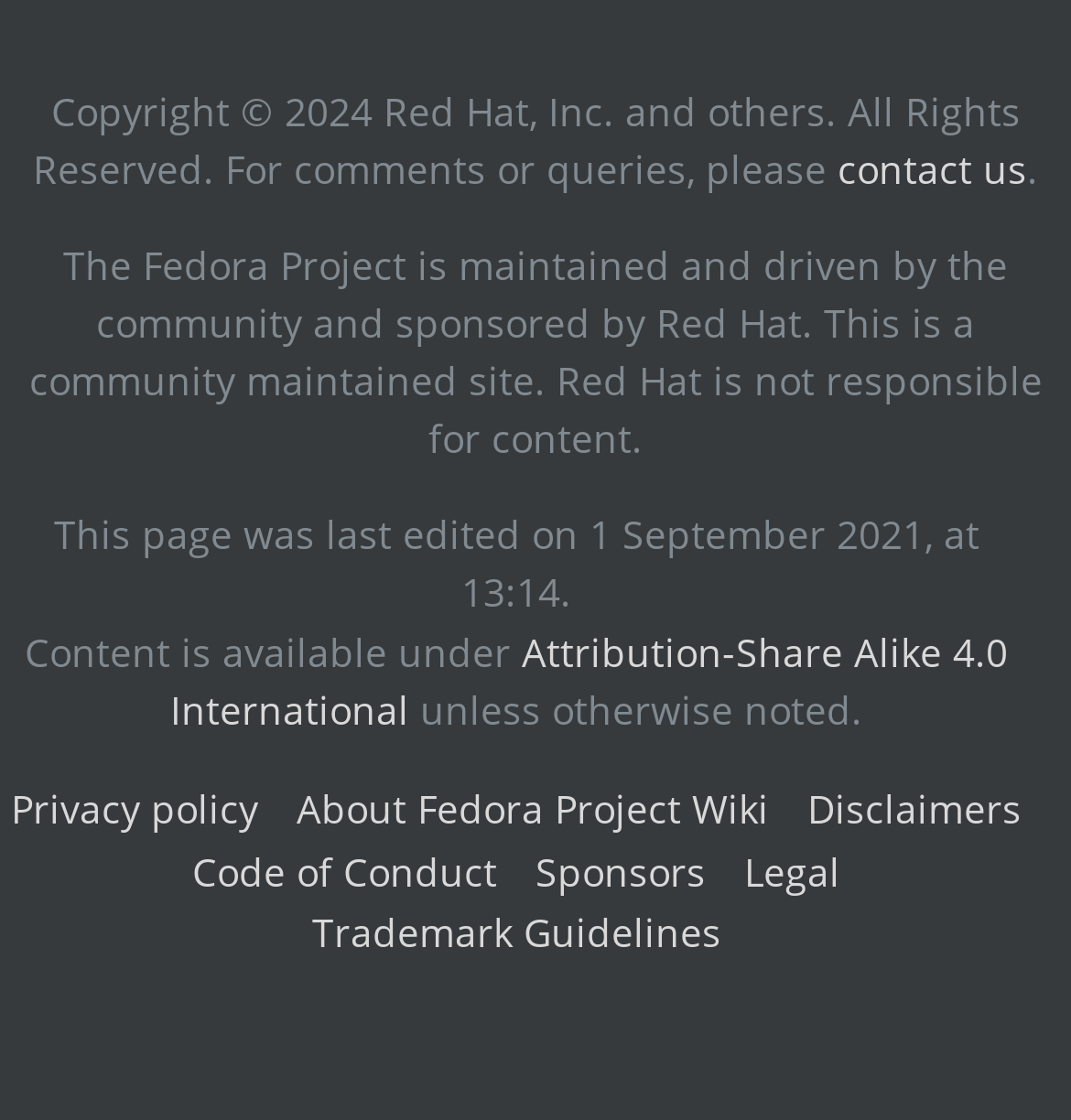Determine the bounding box coordinates for the area that should be clicked to carry out the following instruction: "view Attribution-Share Alike 4.0 International".

[0.159, 0.559, 0.941, 0.657]